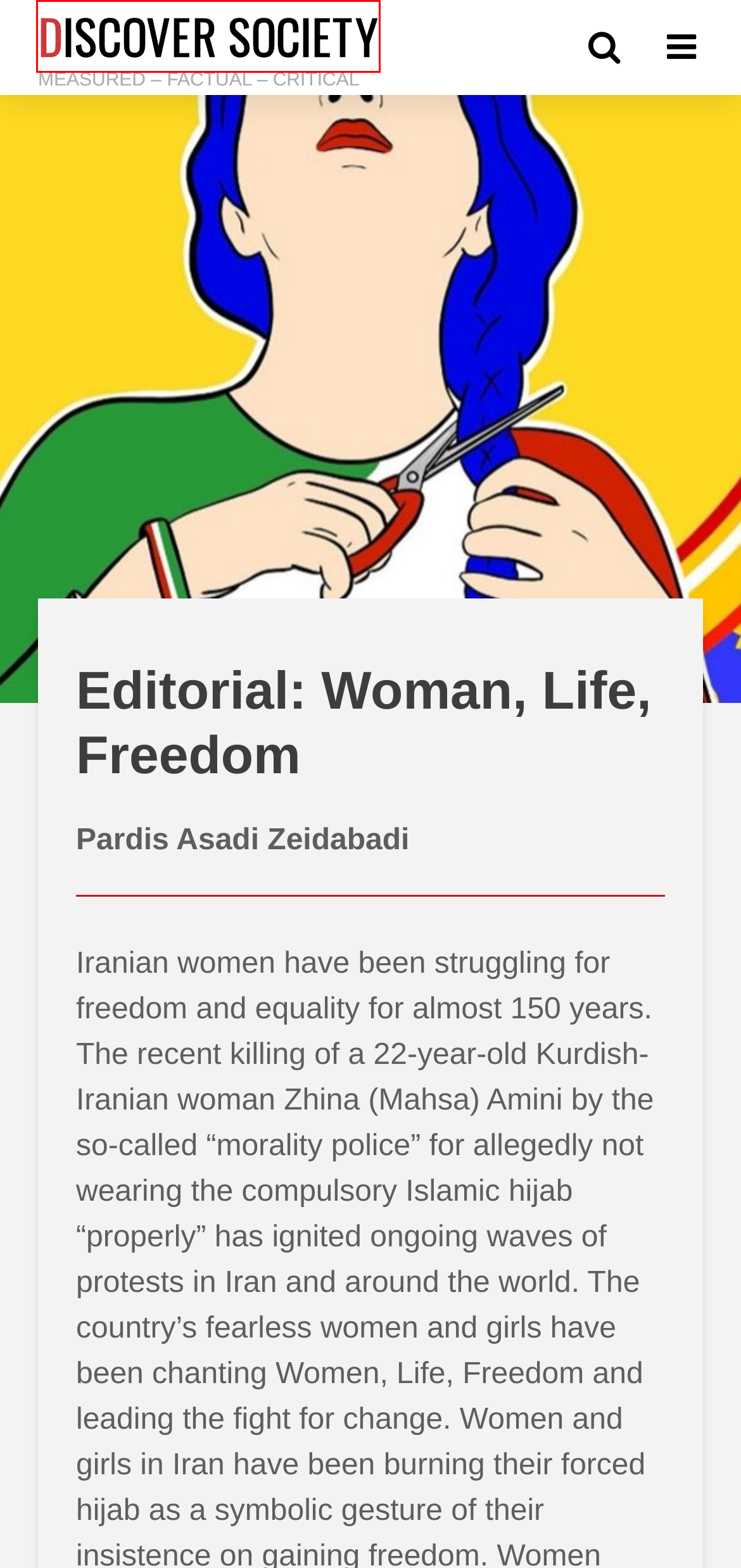You have a screenshot of a webpage with a red bounding box around an element. Identify the webpage description that best fits the new page that appears after clicking the selected element in the red bounding box. Here are the candidates:
A. Discover Society | Measured – Factual – Critical
B. Ranajit Guha: An inspirational and challenging teacher - Discover Society
C. Donate - Discover Society
D. Dr Pardis Asadi Zeidabadi | The Gender and Sexualities Research Centre
E. The Quality of Empathy - Discover Society
F. 4.1 Remembering Ranajit Guha - Discover Society
G. About Me — Roshi Rouzbehani
H. Property and the Political Economy of Colonialism - Discover Society

F